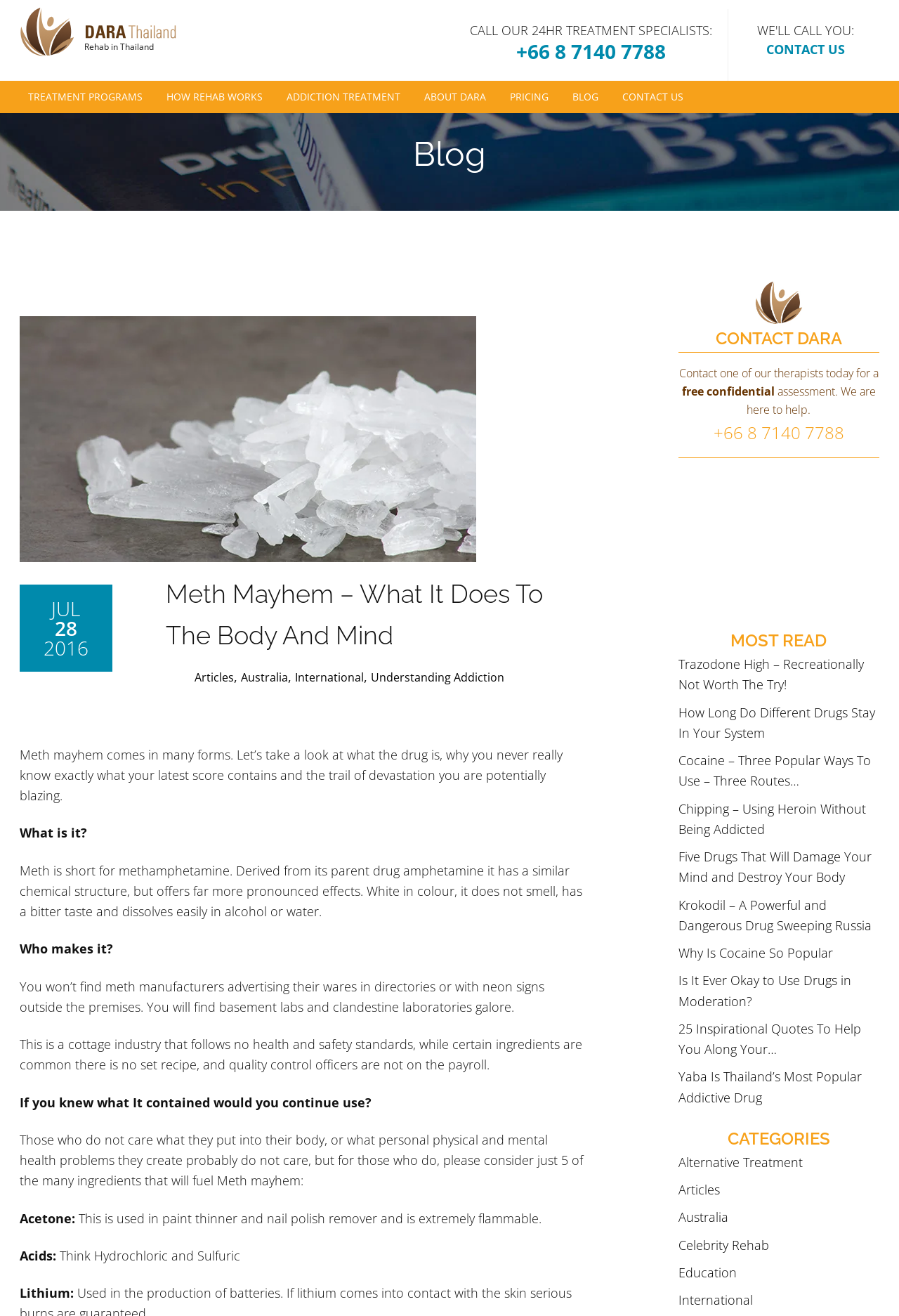Provide the bounding box for the UI element matching this description: "Alternative Treatment".

[0.754, 0.877, 0.893, 0.889]